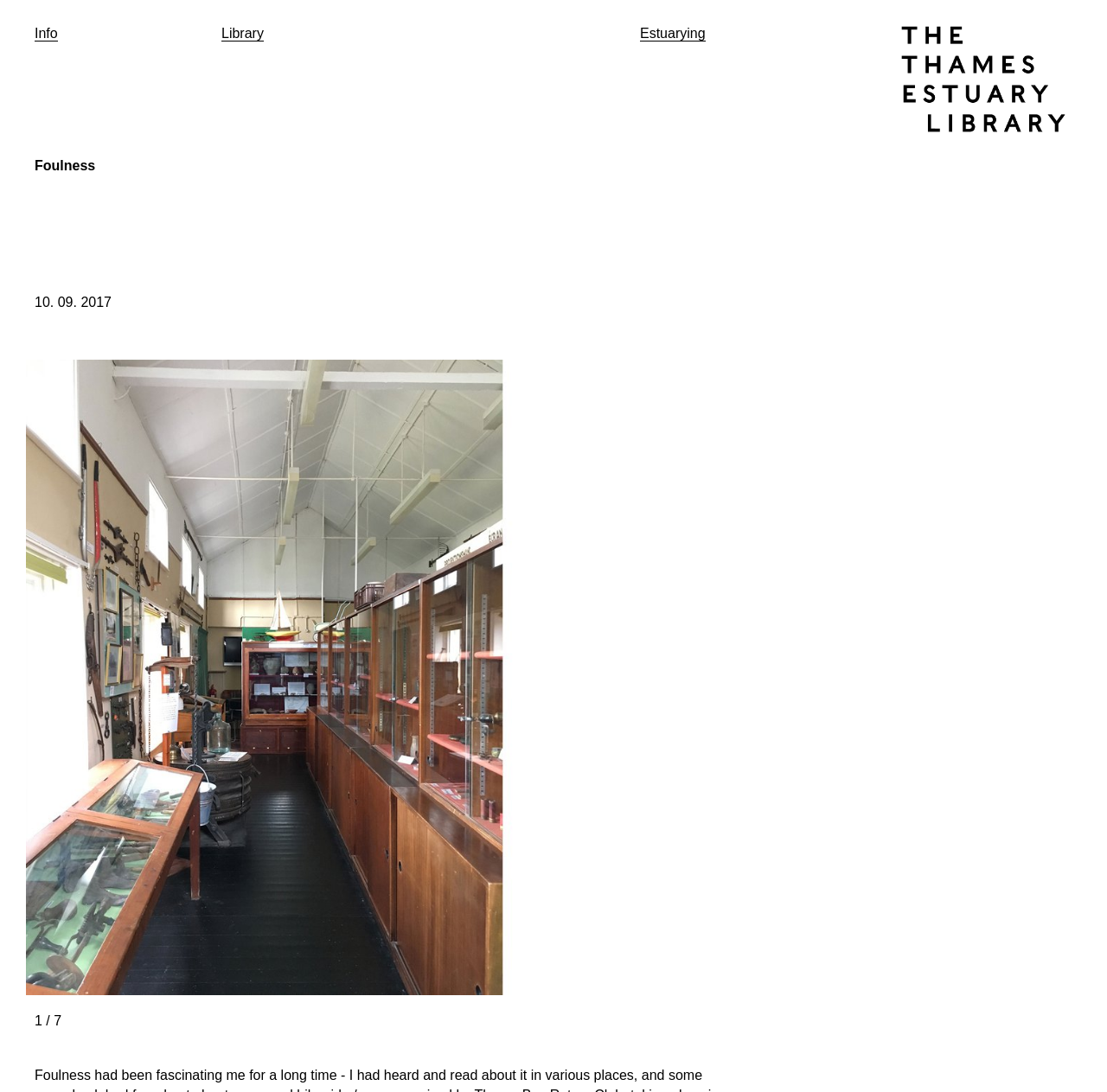Identify the main heading from the webpage and provide its text content.

The Thames Estuary Library